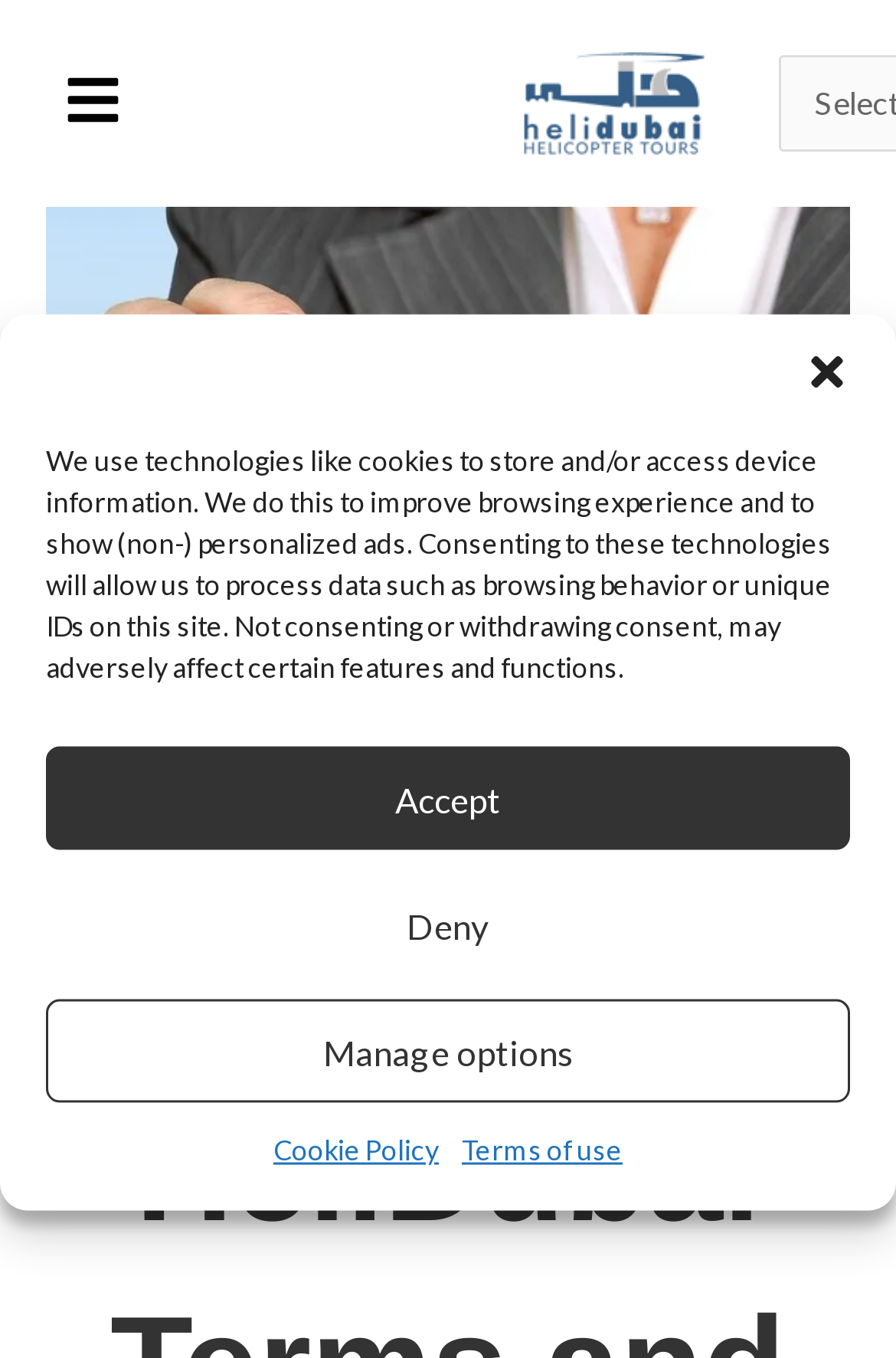What type of tour does the company offer?
Refer to the image and give a detailed response to the question.

The type of tour can be inferred from the link text 'Helidubai | Helicopter tour | Helicopter tour Dubai | Helicopter tour in Dubai | Helicopter Ride Dubai | Helicopter Ride in UAE | Dubai Helicopter Tour | Helicopter tour Over Dubai | helicopter rides dubai' which mentions 'Helicopter tour' multiple times.